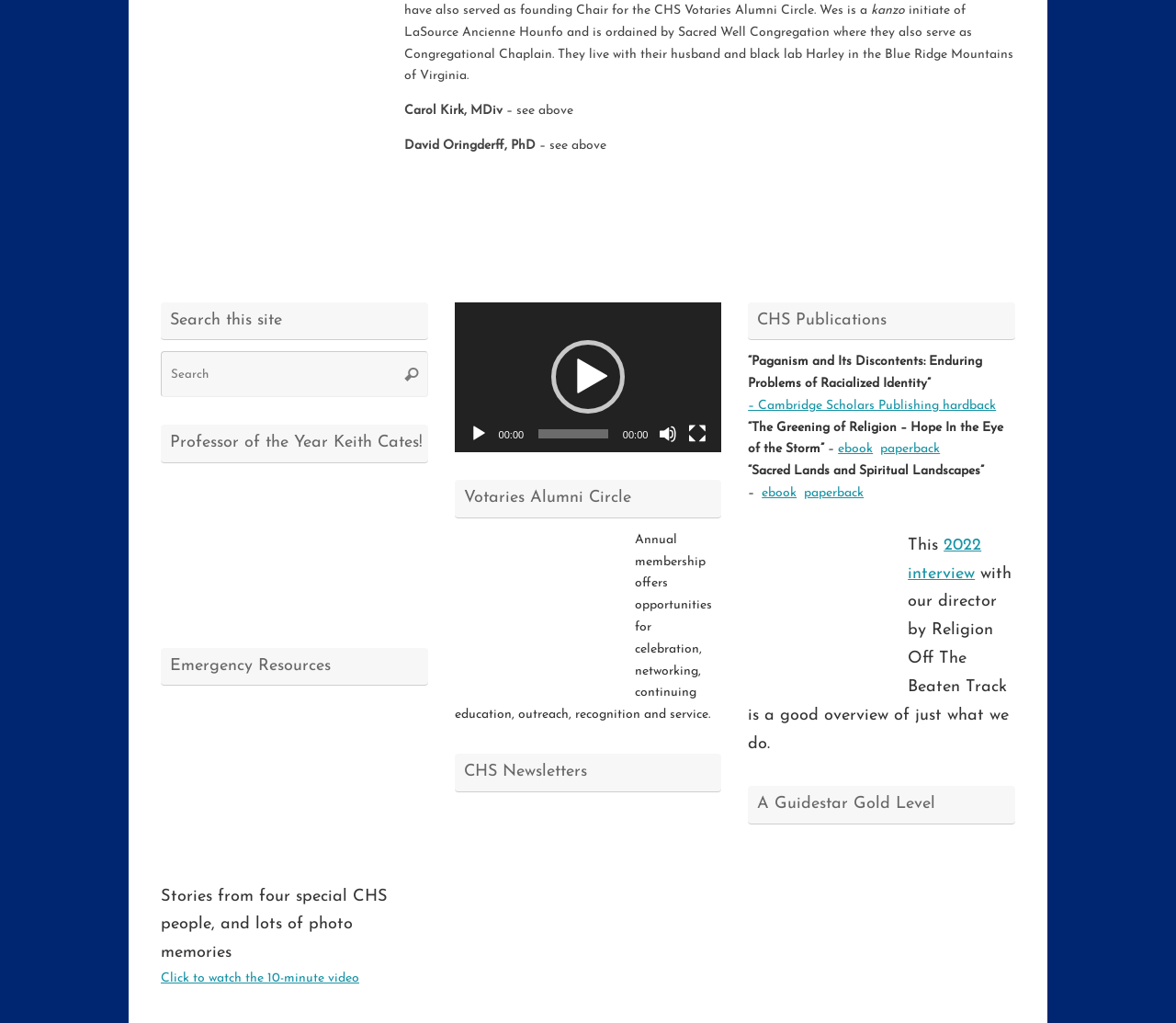What is the organization's level on Guidestar?
Using the picture, provide a one-word or short phrase answer.

Gold Level